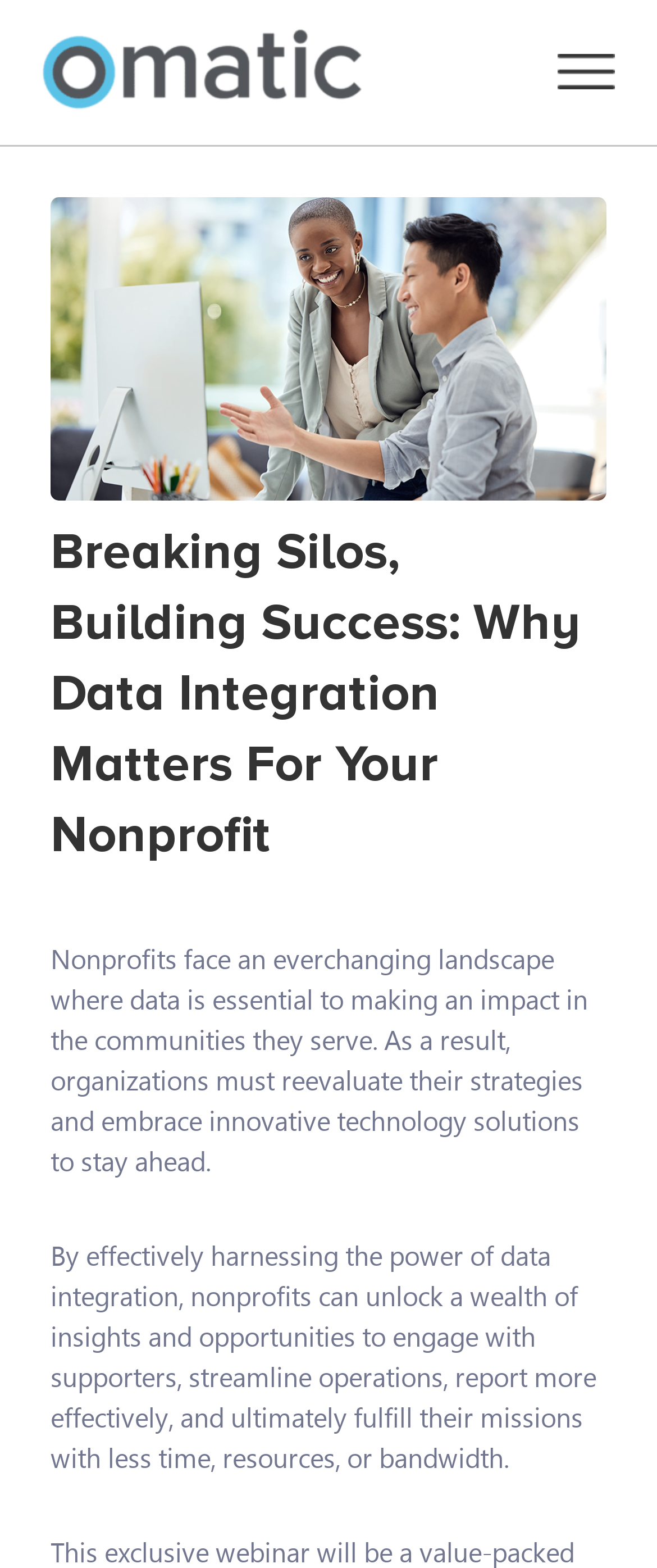Refer to the screenshot and answer the following question in detail:
What is the main topic of this webpage?

Based on the webpage content, it appears that the main topic is the importance of data integration for nonprofit organizations, as indicated by the heading and the static text elements.